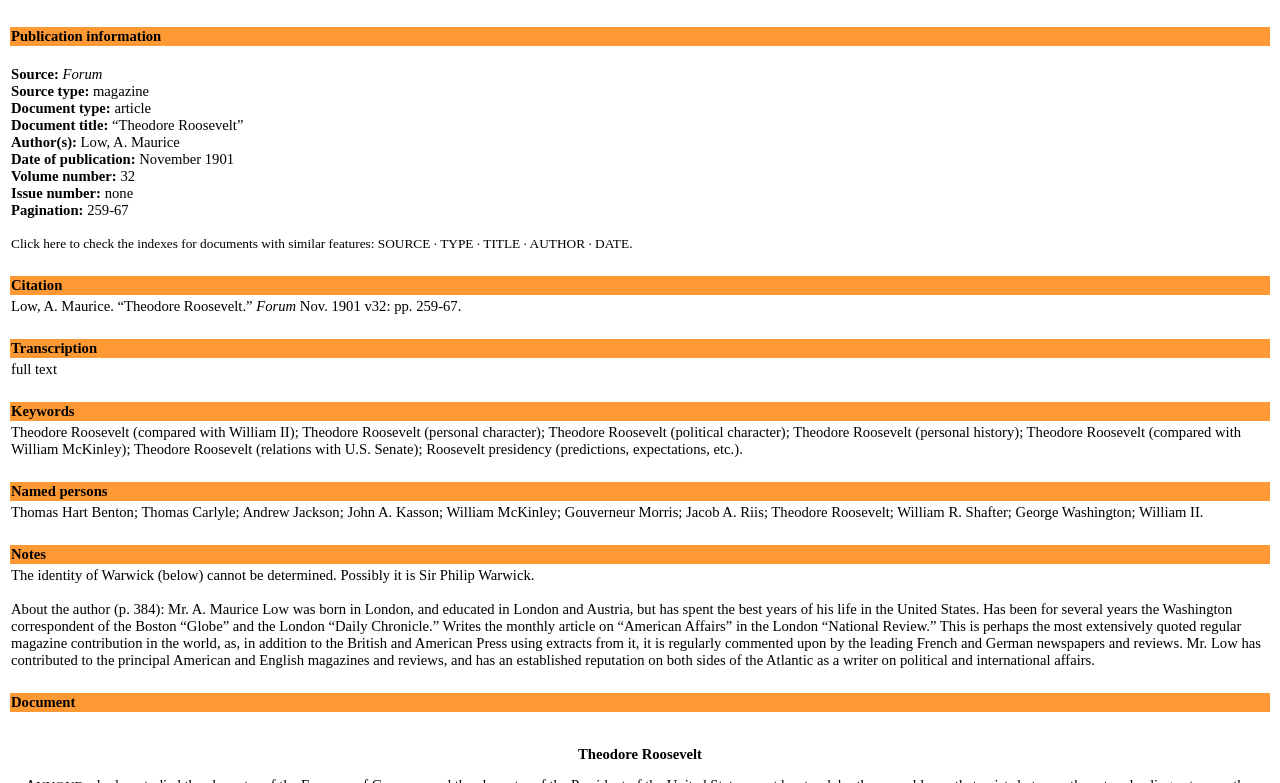Select the bounding box coordinates of the element I need to click to carry out the following instruction: "Check the keywords".

[0.008, 0.513, 0.992, 0.538]